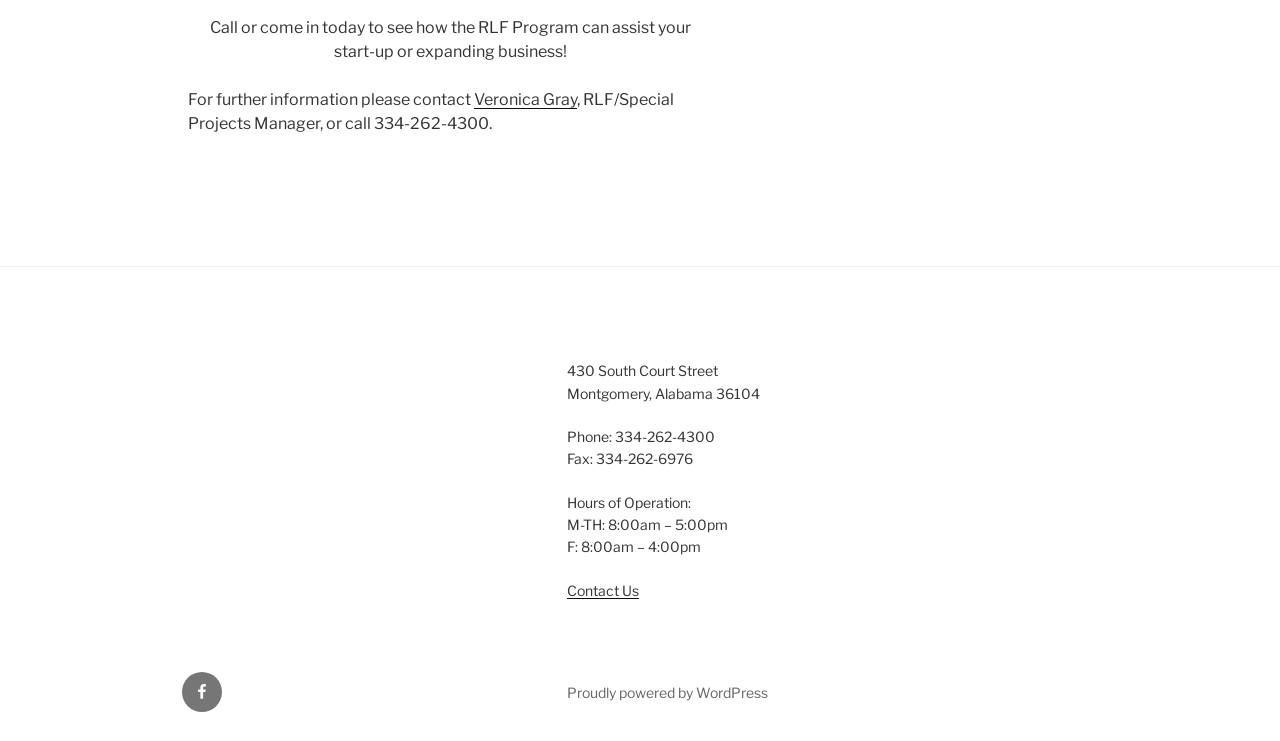Answer the following inquiry with a single word or phrase:
What social media platform is linked in the footer?

Facebook